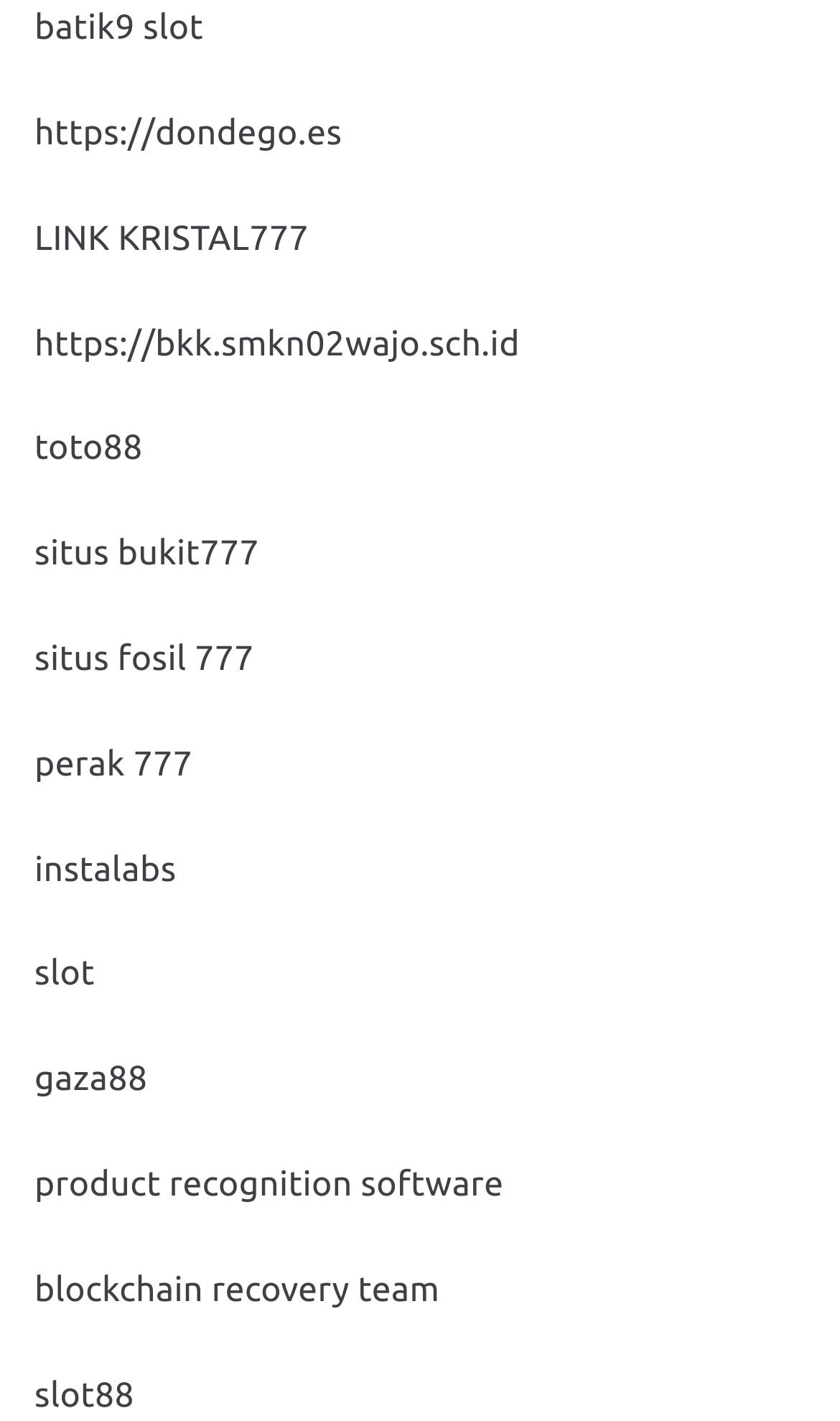Please give a succinct answer using a single word or phrase:
How many links contain the word 'slot'?

3